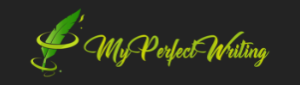What is the purpose of 'My Perfect Writing'?
Using the image, respond with a single word or phrase.

Academic support and content creation